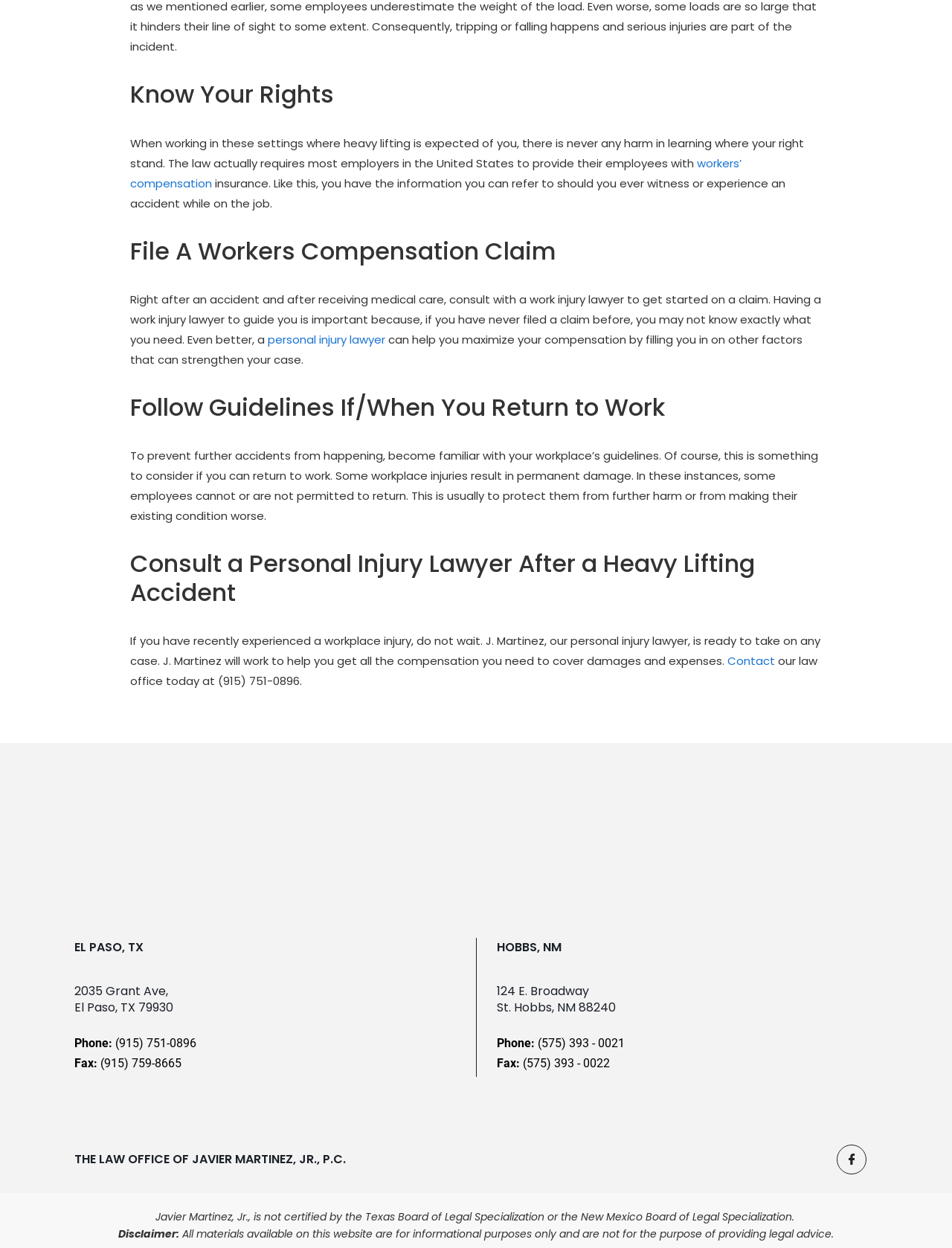Determine the bounding box coordinates of the clickable element necessary to fulfill the instruction: "Click on workers’ compensation". Provide the coordinates as four float numbers within the 0 to 1 range, i.e., [left, top, right, bottom].

[0.137, 0.124, 0.779, 0.153]